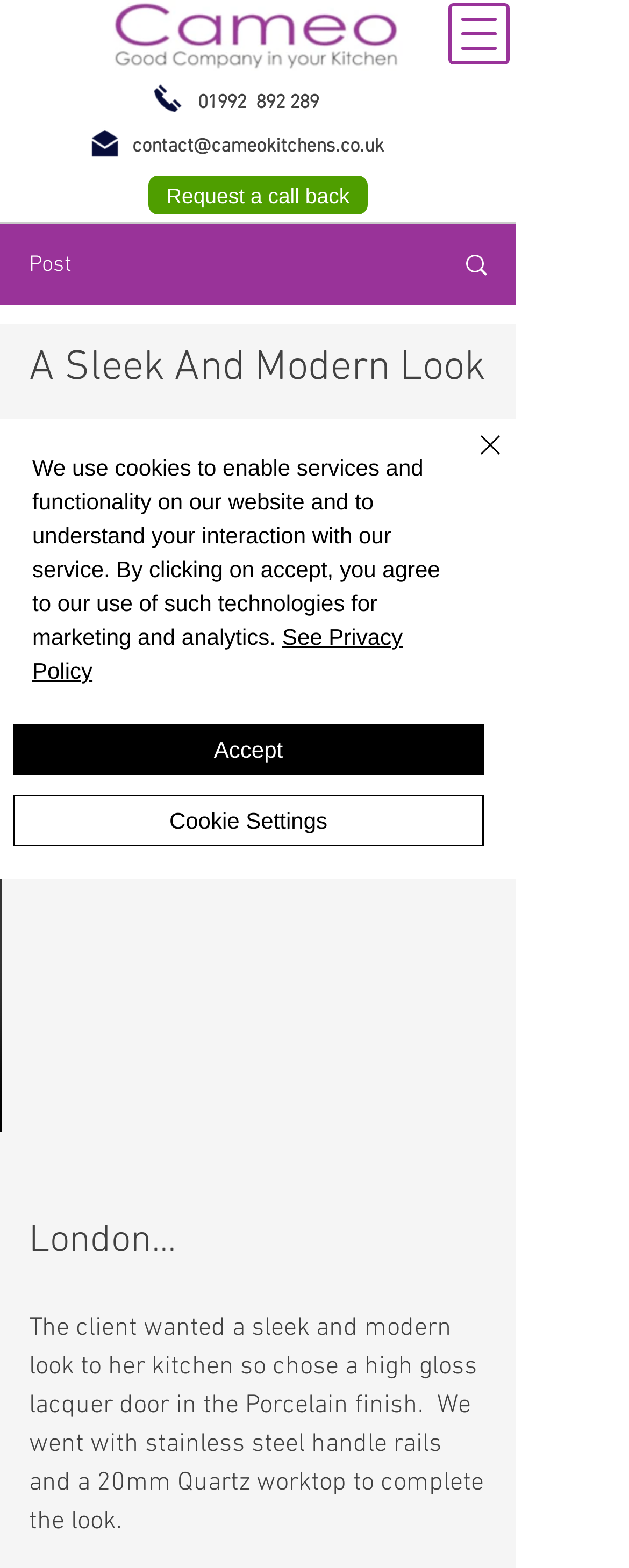Locate the bounding box coordinates of the element to click to perform the following action: 'Open navigation menu'. The coordinates should be given as four float values between 0 and 1, in the form of [left, top, right, bottom].

[0.713, 0.002, 0.81, 0.041]